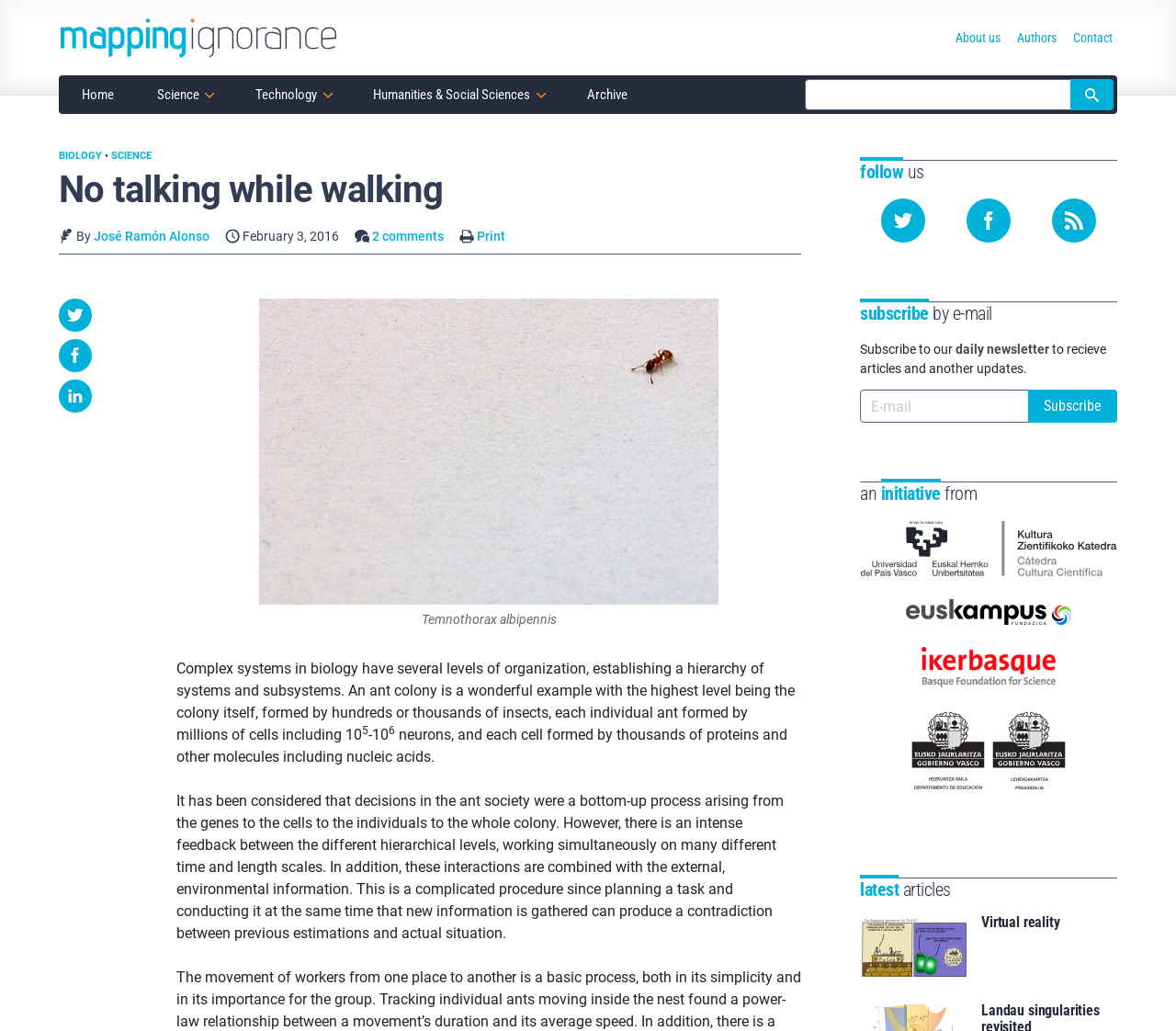Carefully examine the image and provide an in-depth answer to the question: What is the name of the author of the article?

I found the name of the author by examining the 'By' section, which lists 'José Ramón Alonso' as the author.